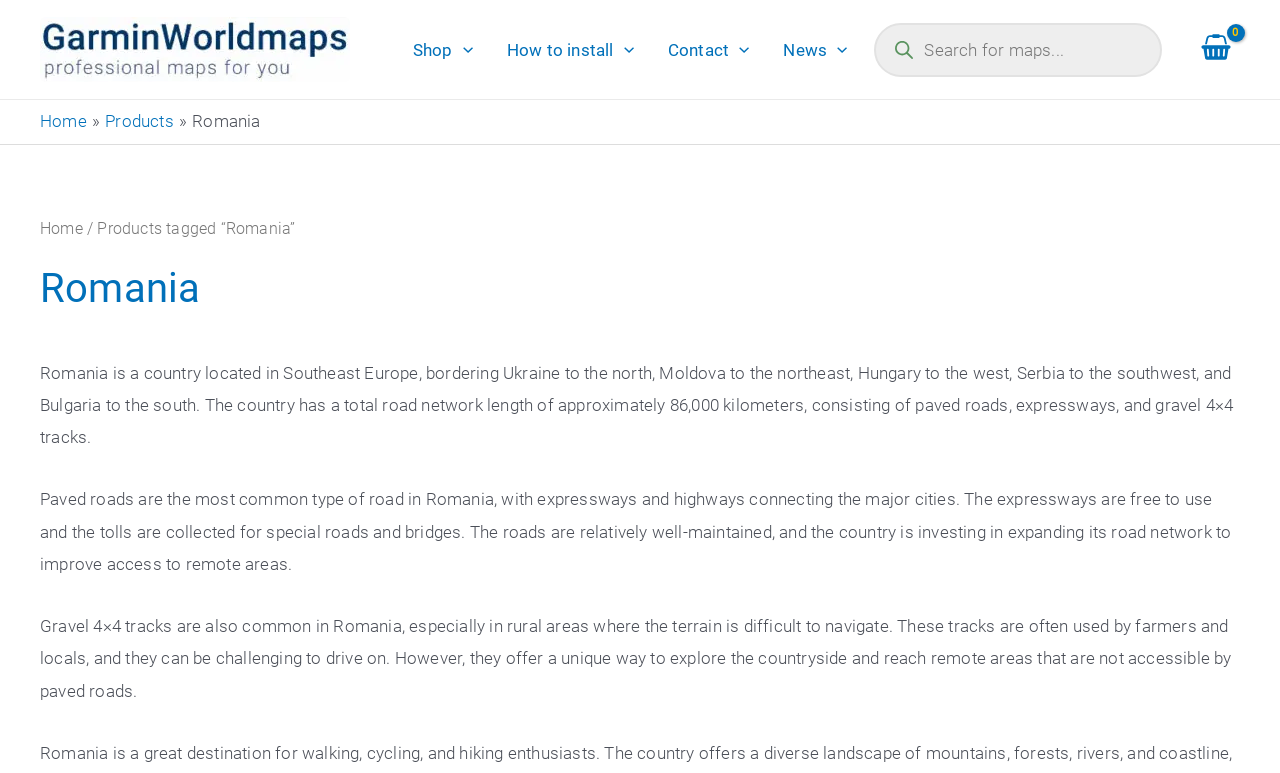Identify the bounding box of the UI element that matches this description: "How to install".

[0.383, 0.016, 0.508, 0.112]